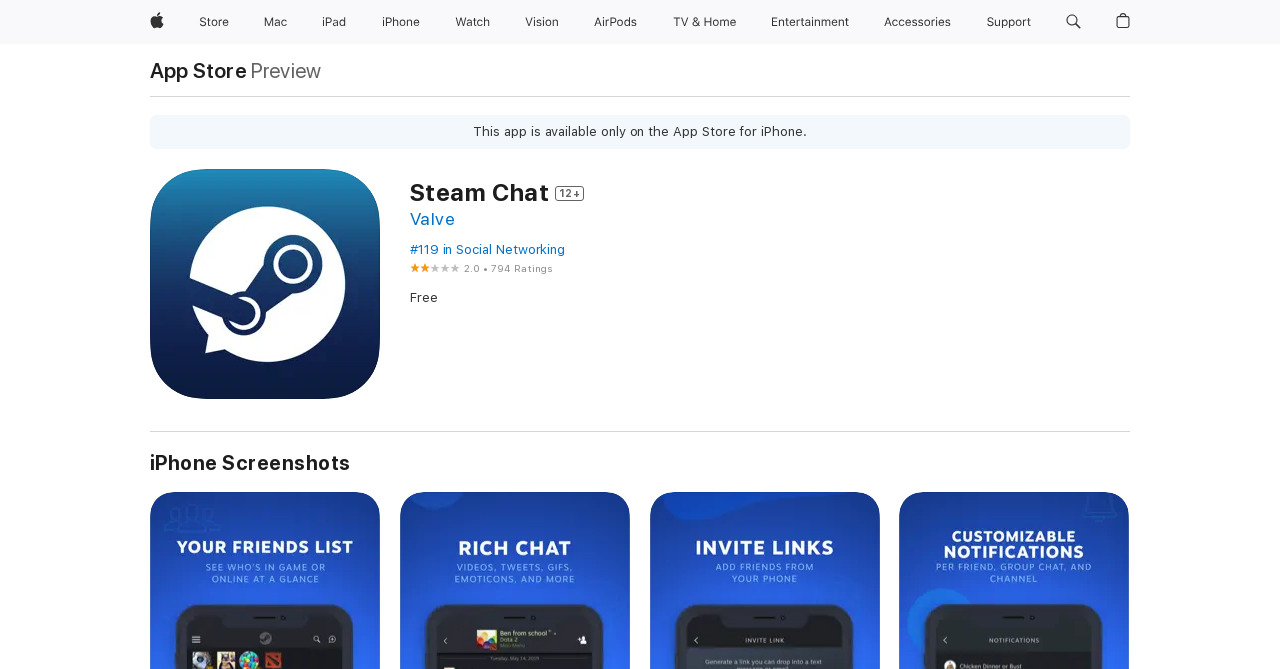Find the coordinates for the bounding box of the element with this description: "AirPods".

[0.458, 0.0, 0.504, 0.066]